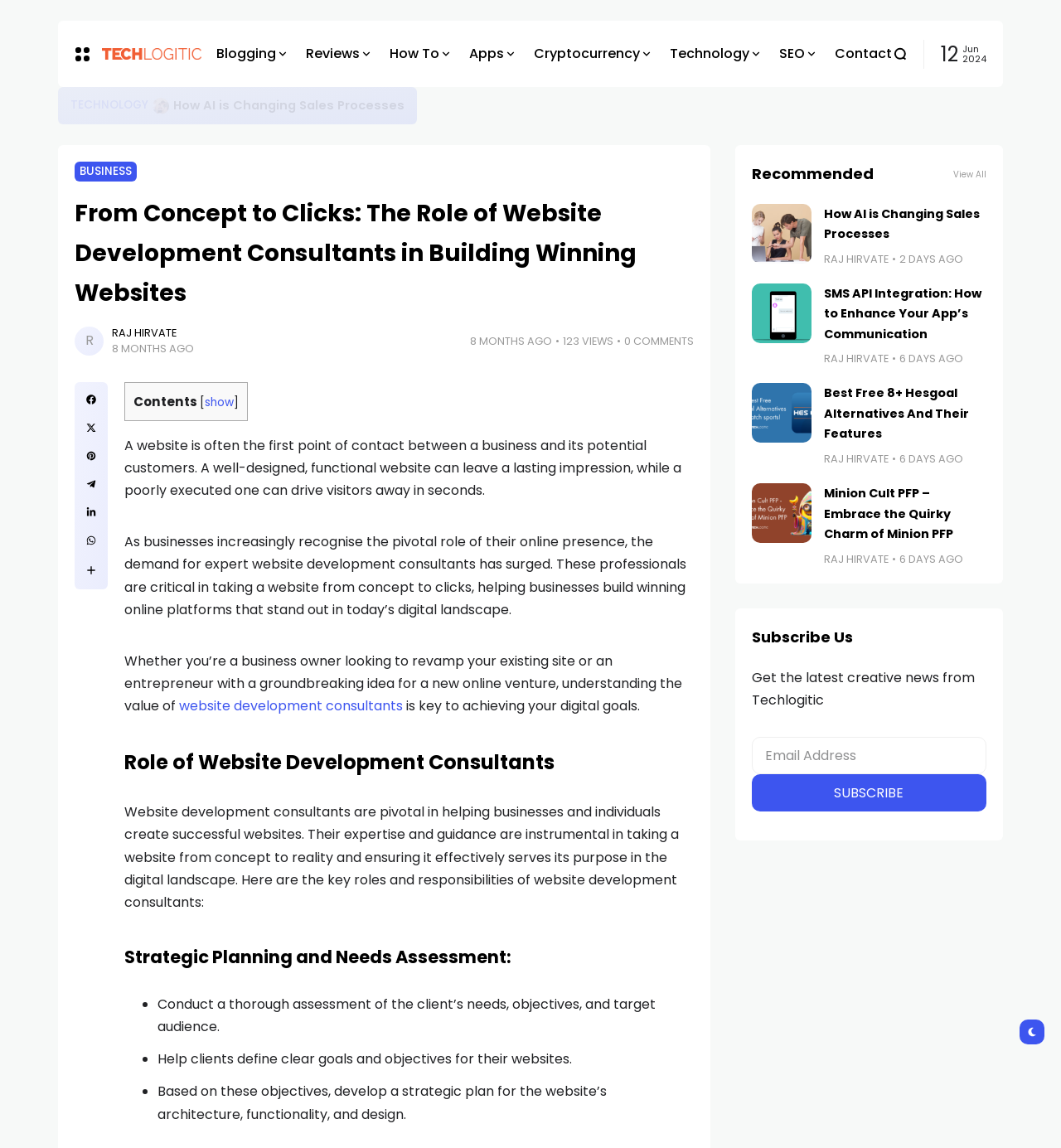How many months ago was the article published?
Using the picture, provide a one-word or short phrase answer.

8 months